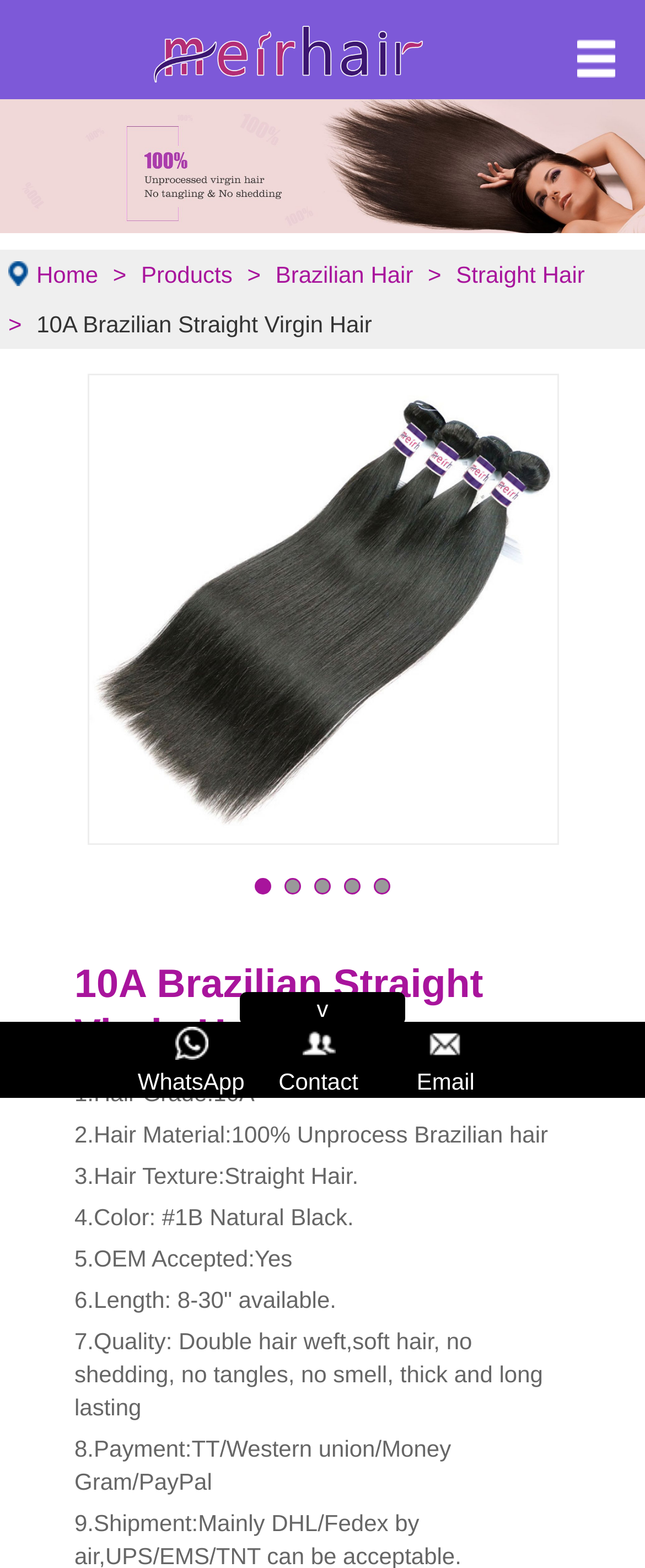How many links are in the top navigation menu?
Based on the screenshot, provide your answer in one word or phrase.

4